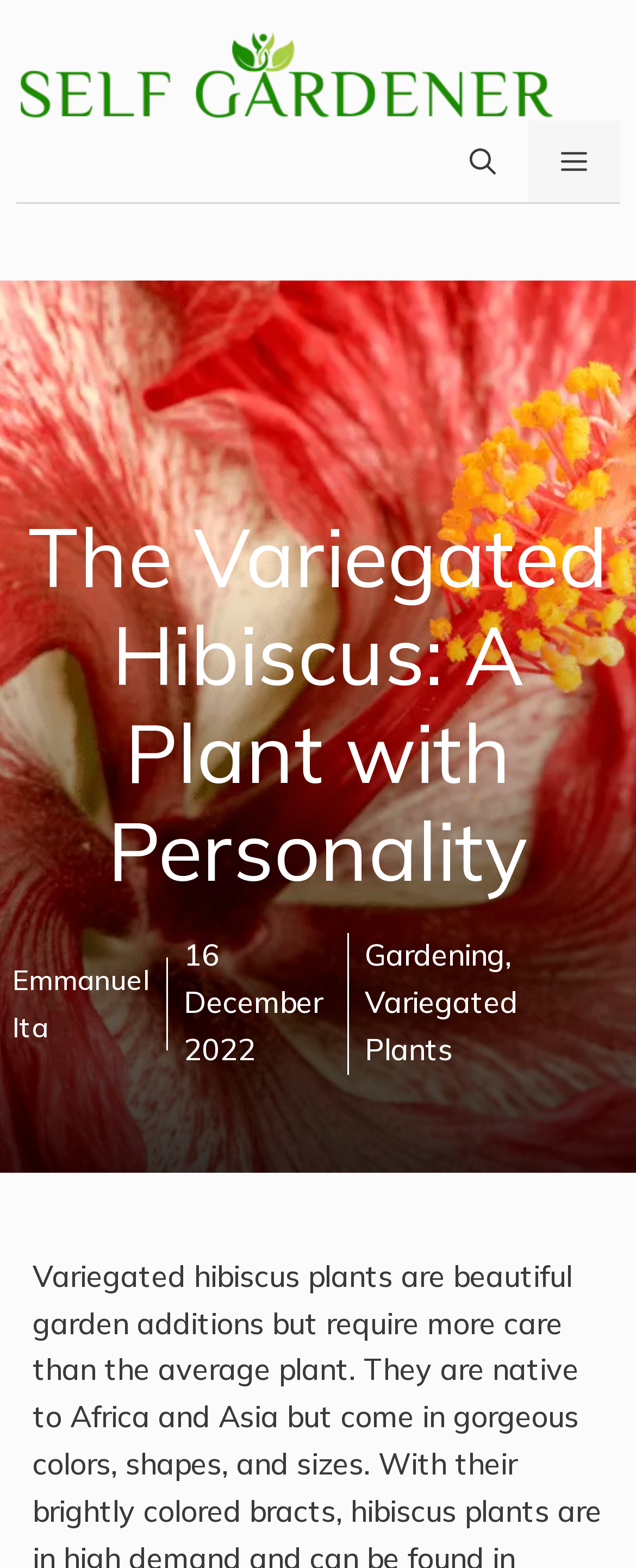What is the name of the website?
Using the visual information, respond with a single word or phrase.

Self Gardener